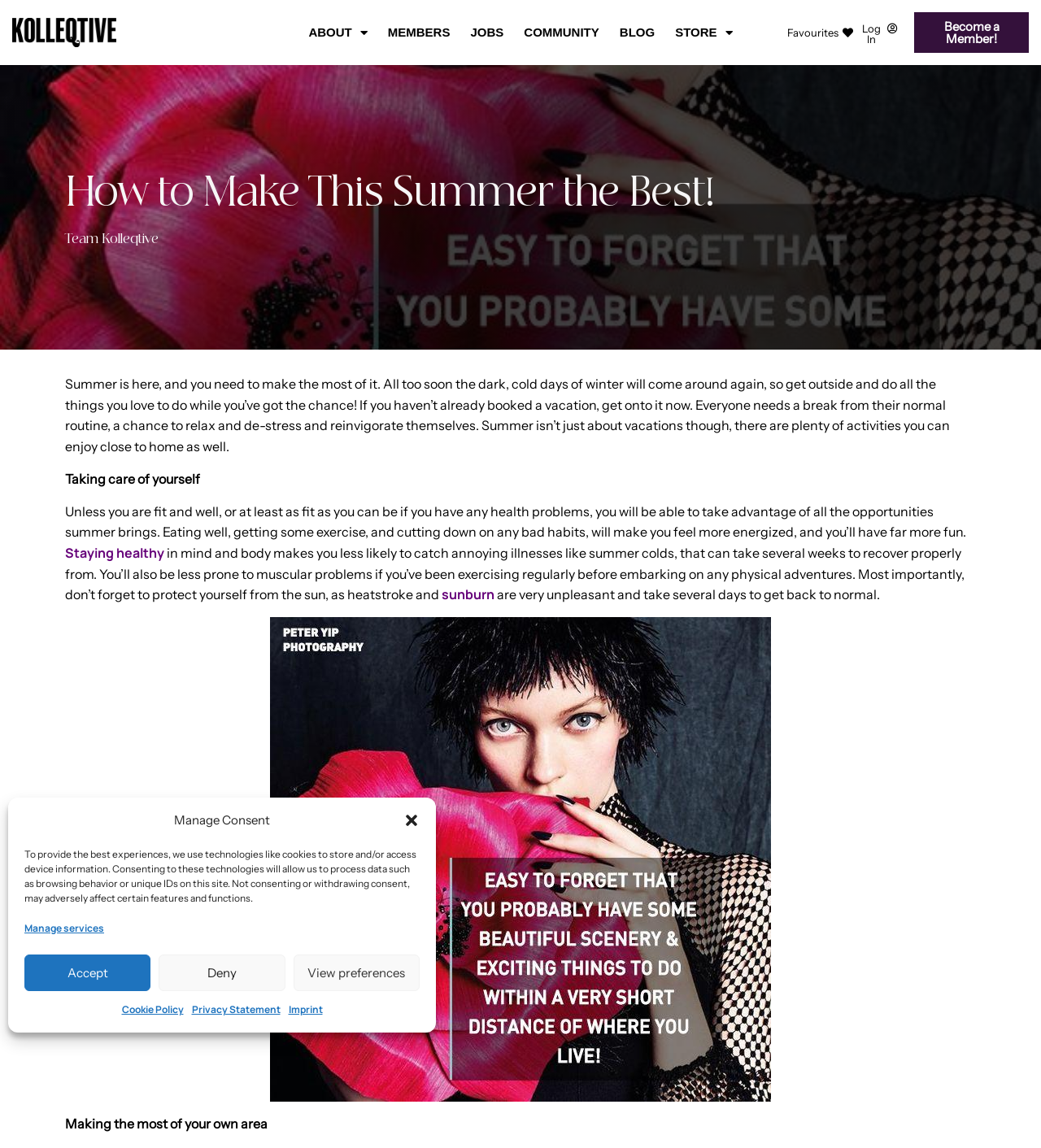Identify the bounding box coordinates of the region that should be clicked to execute the following instruction: "Read the 'BLOG' page".

[0.595, 0.021, 0.629, 0.035]